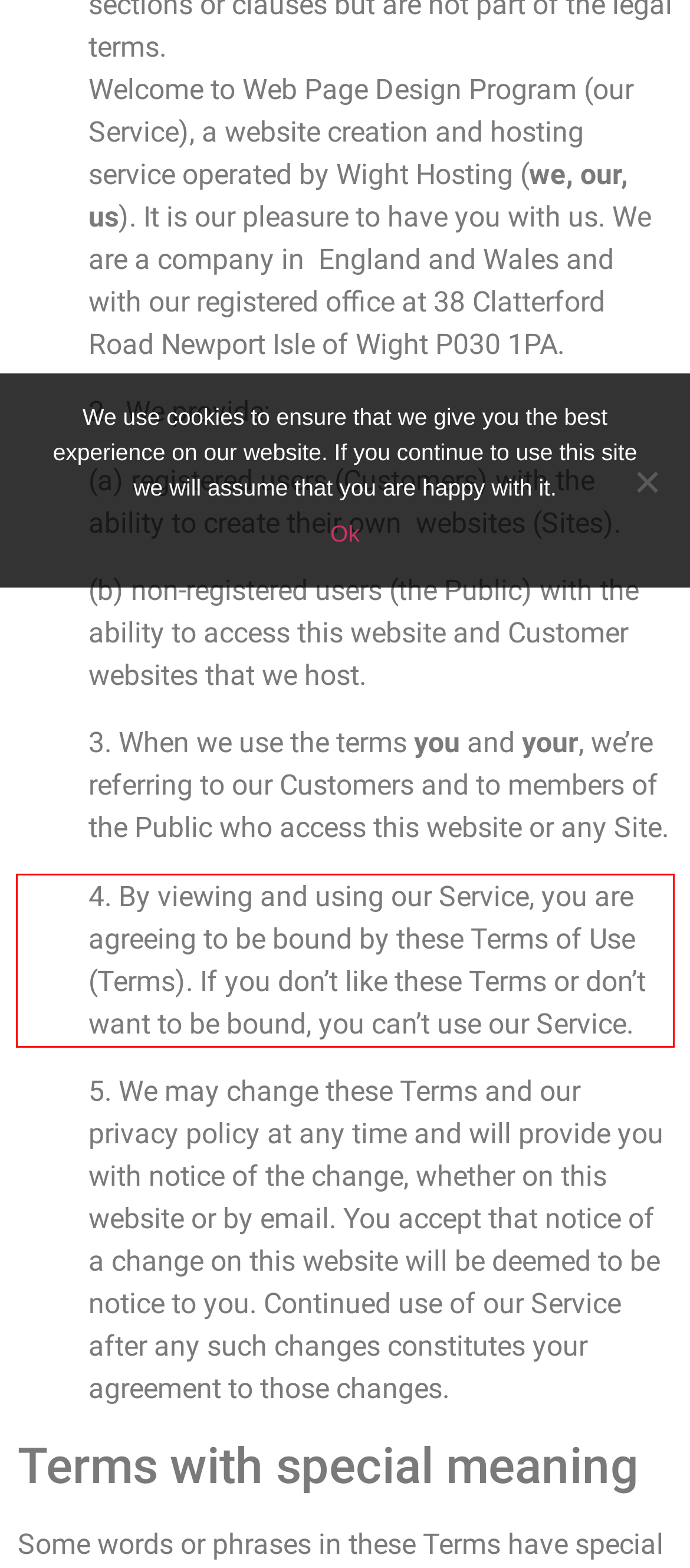Please identify and extract the text from the UI element that is surrounded by a red bounding box in the provided webpage screenshot.

4. By viewing and using our Service, you are agreeing to be bound by these Terms of Use (Terms). If you don’t like these Terms or don’t want to be bound, you can’t use our Service.